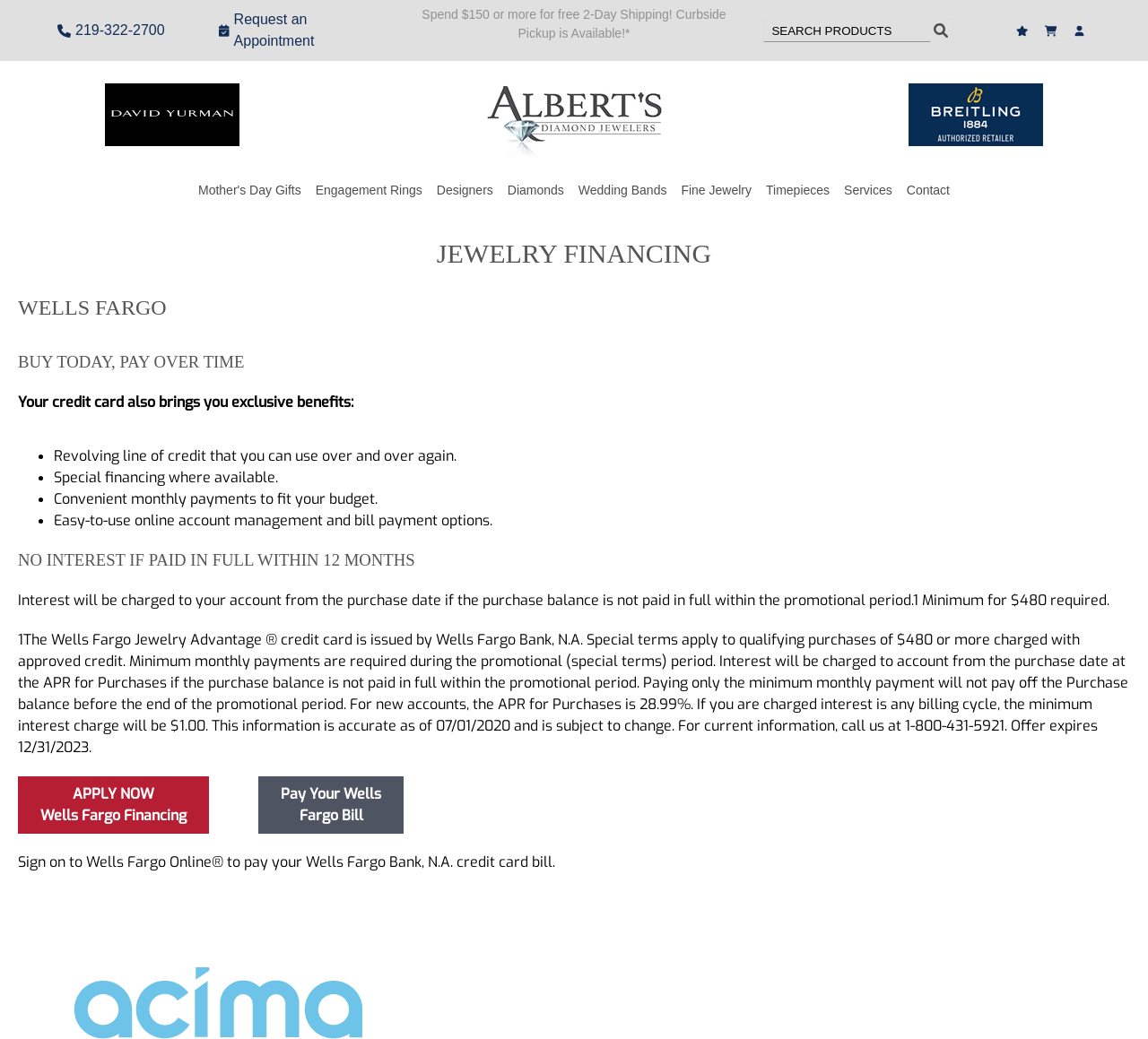What is the name of the credit card program offered by Wells Fargo?
Please provide a comprehensive answer based on the information in the image.

I found this information by reading the text on the webpage, which mentions the 'Wells Fargo Jewelry Advantage ® credit card' as a financing option. This suggests that the name of the credit card program offered by Wells Fargo is Wells Fargo Jewelry Advantage.